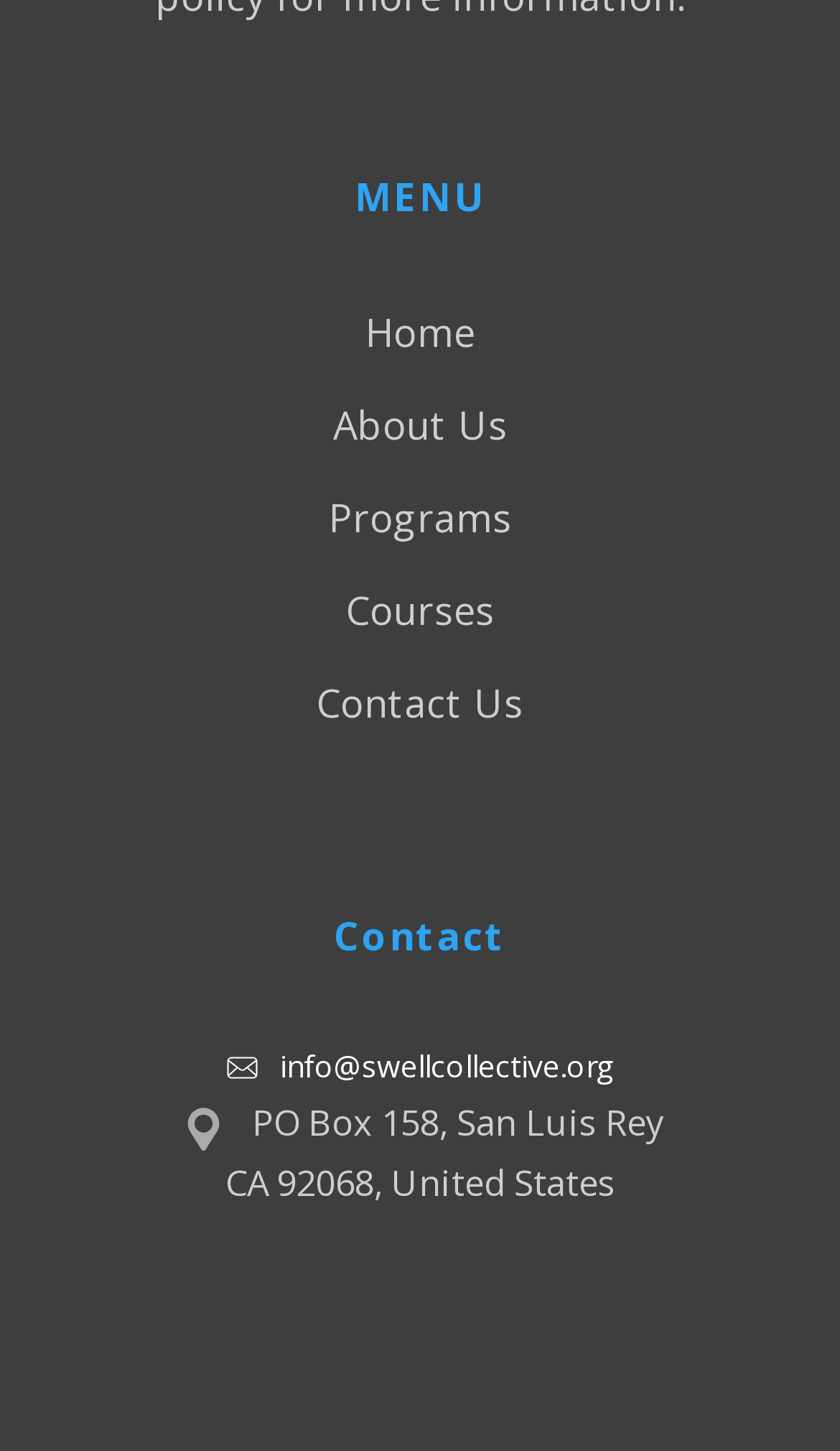What is the last item in the main menu?
Please use the image to provide an in-depth answer to the question.

I looked at the links under the 'MENU' heading and found that the last item is 'Contact Us'.